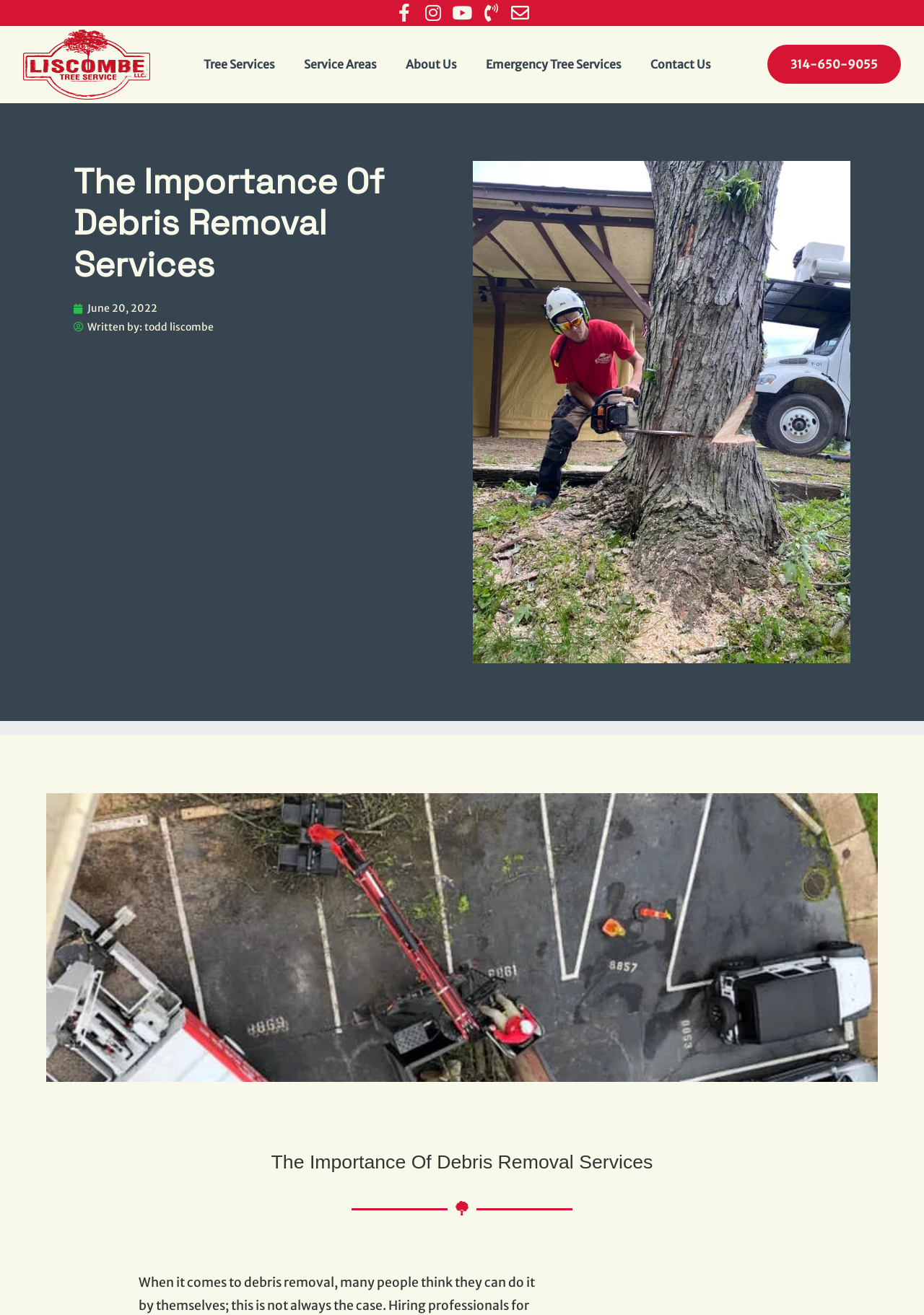Please find the bounding box coordinates of the element that you should click to achieve the following instruction: "View the image of Experienced Professional Tree Removal Services". The coordinates should be presented as four float numbers between 0 and 1: [left, top, right, bottom].

[0.512, 0.122, 0.92, 0.505]